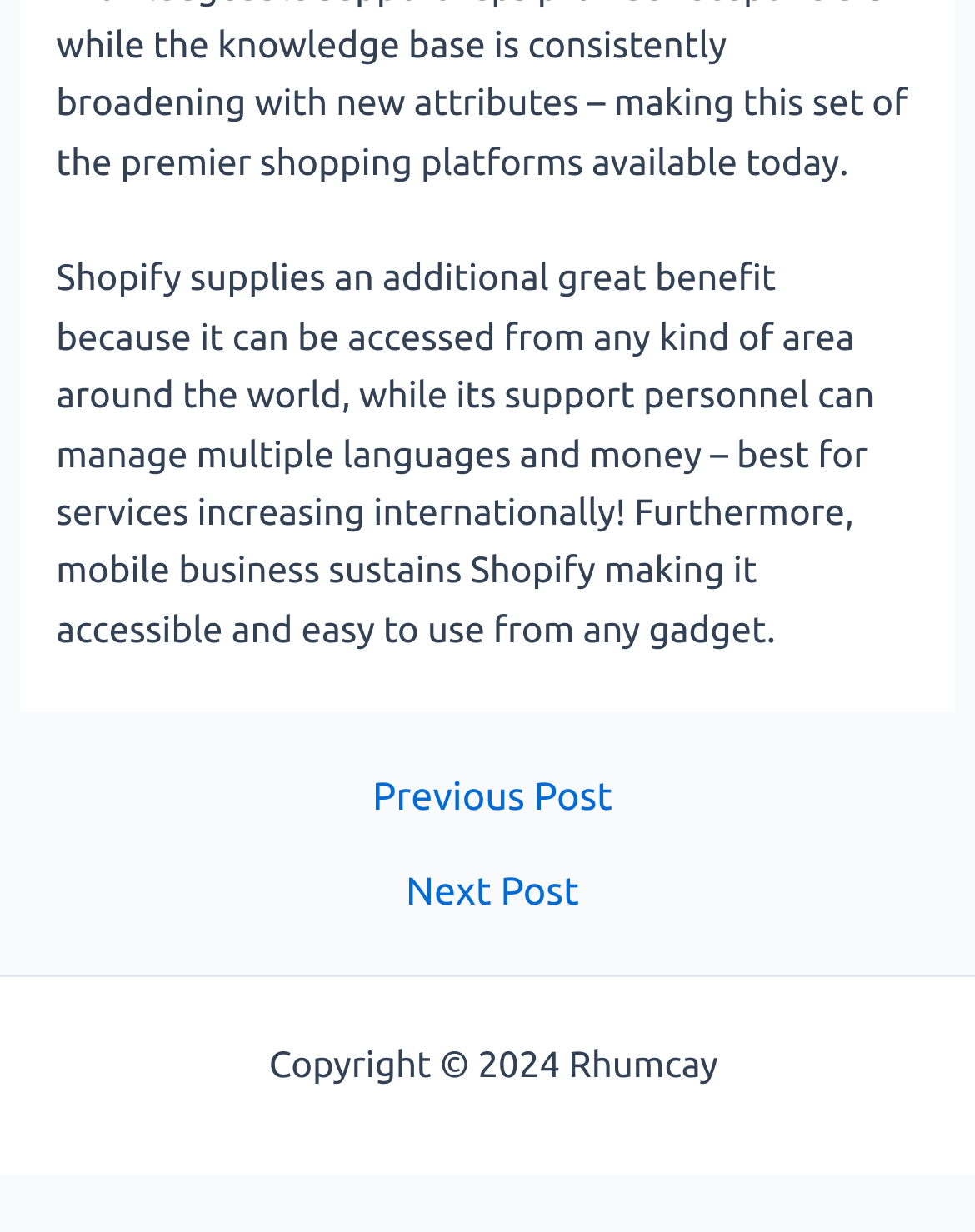Given the element description "Next Post →" in the screenshot, predict the bounding box coordinates of that UI element.

[0.025, 0.707, 0.985, 0.739]